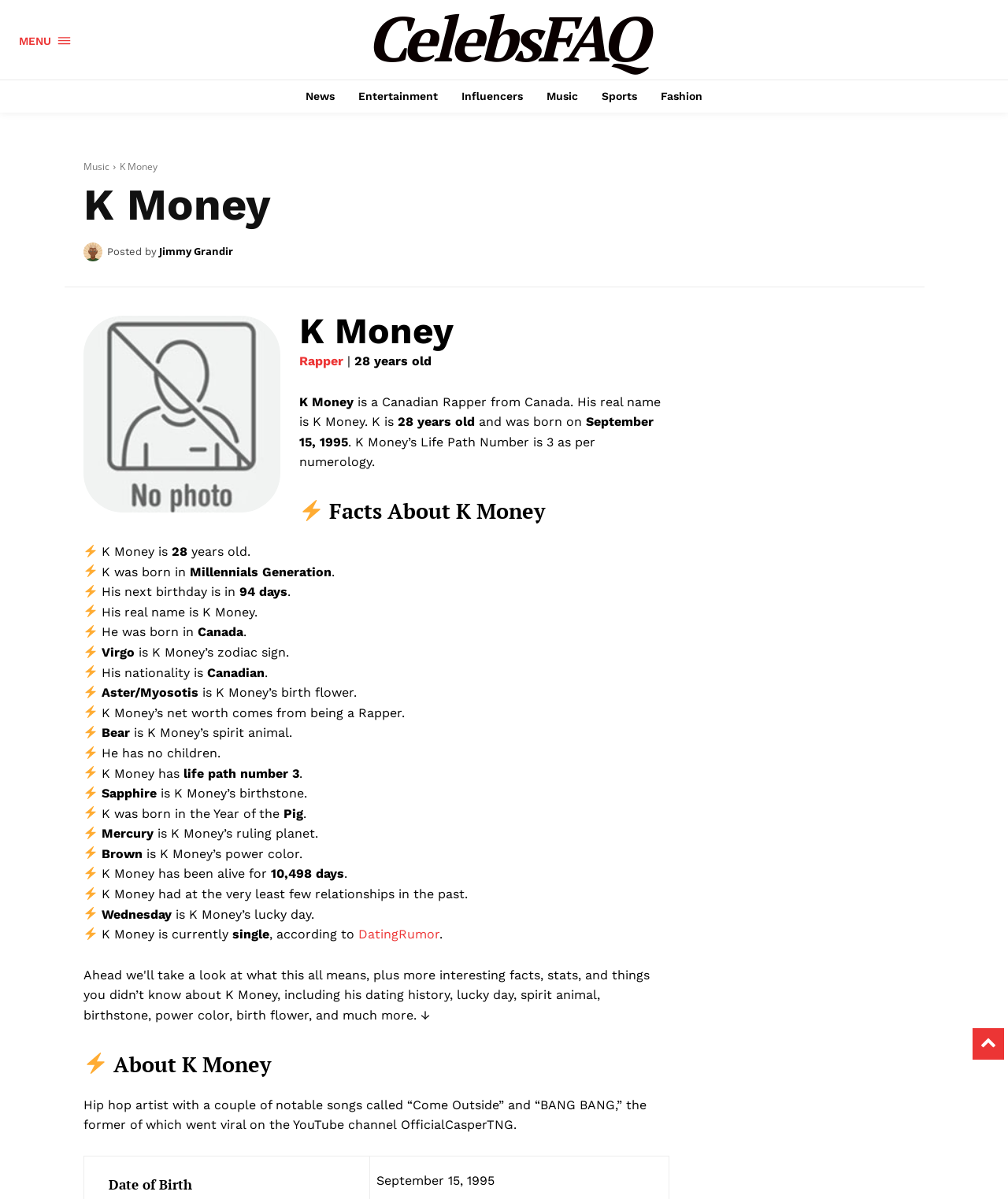Please identify the bounding box coordinates of the clickable element to fulfill the following instruction: "Leave a comment". The coordinates should be four float numbers between 0 and 1, i.e., [left, top, right, bottom].

None